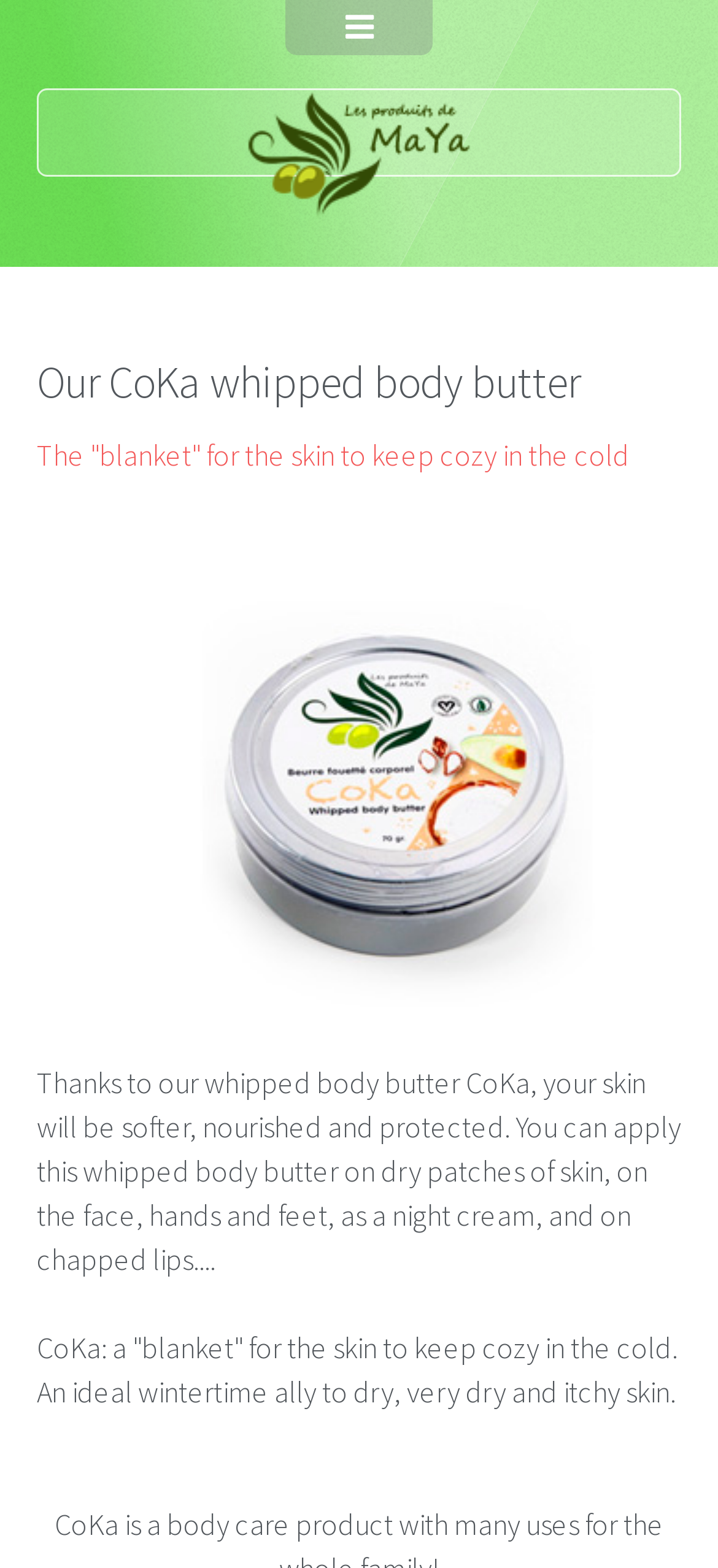What is the name of the product featured on this page? Analyze the screenshot and reply with just one word or a short phrase.

CoKa